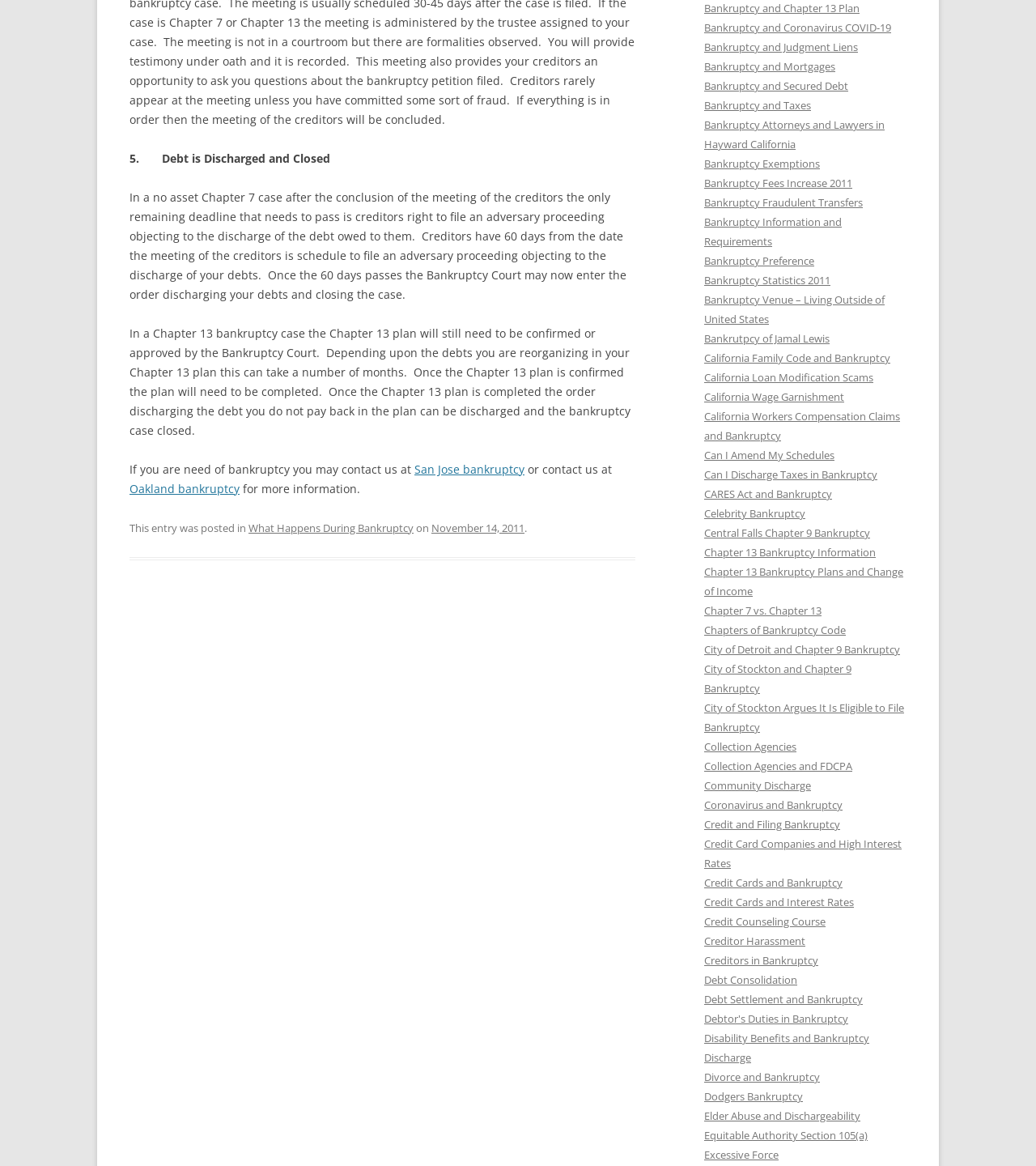Determine the bounding box coordinates for the HTML element described here: "aria-label="Advertisement" name="aswift_0" title="Advertisement"".

None